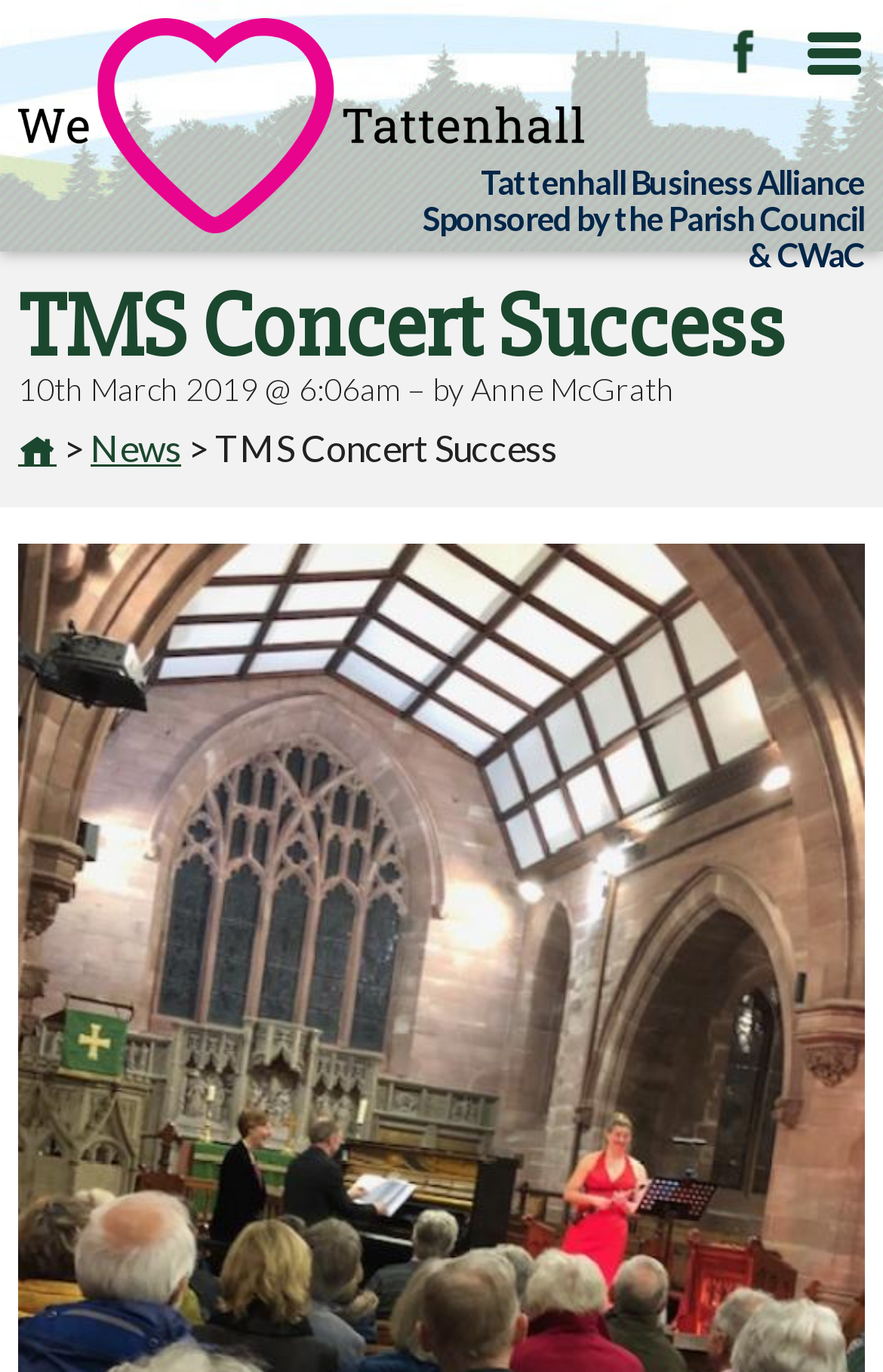Look at the image and give a detailed response to the following question: What is the name of the organization sponsoring the concert?

The webpage contains a text element 'Tattenhall Business Alliance' which suggests that this organization is one of the sponsors of the concert.